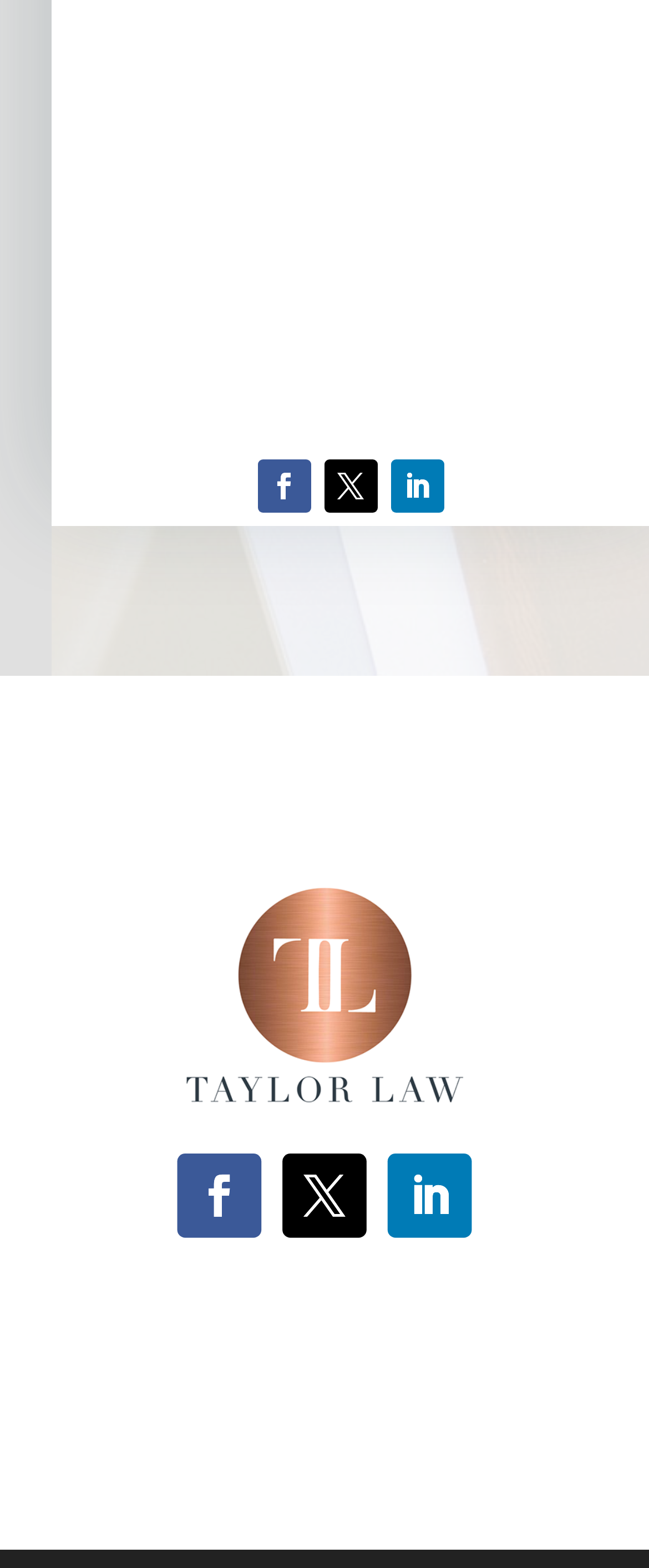Find the bounding box coordinates for the HTML element described in this sentence: "Follow". Provide the coordinates as four float numbers between 0 and 1, in the format [left, top, right, bottom].

[0.601, 0.293, 0.683, 0.327]